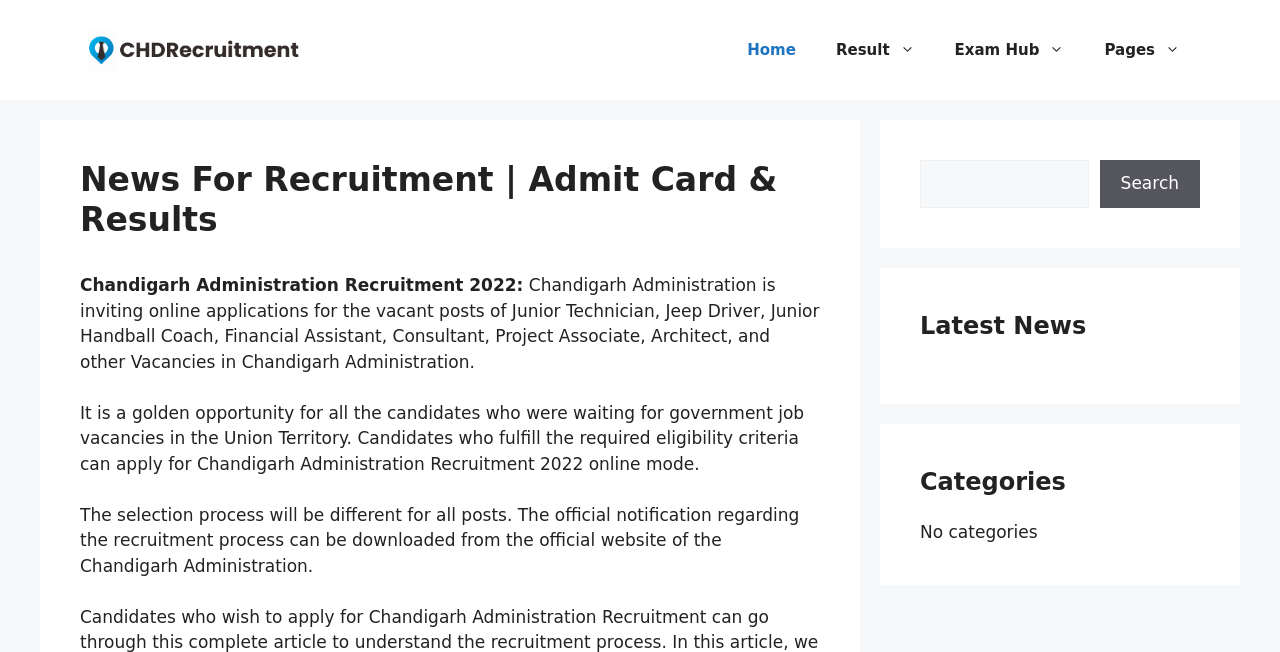Identify the bounding box coordinates of the clickable region required to complete the instruction: "Explore the Categories section". The coordinates should be given as four float numbers within the range of 0 and 1, i.e., [left, top, right, bottom].

[0.719, 0.711, 0.938, 0.766]